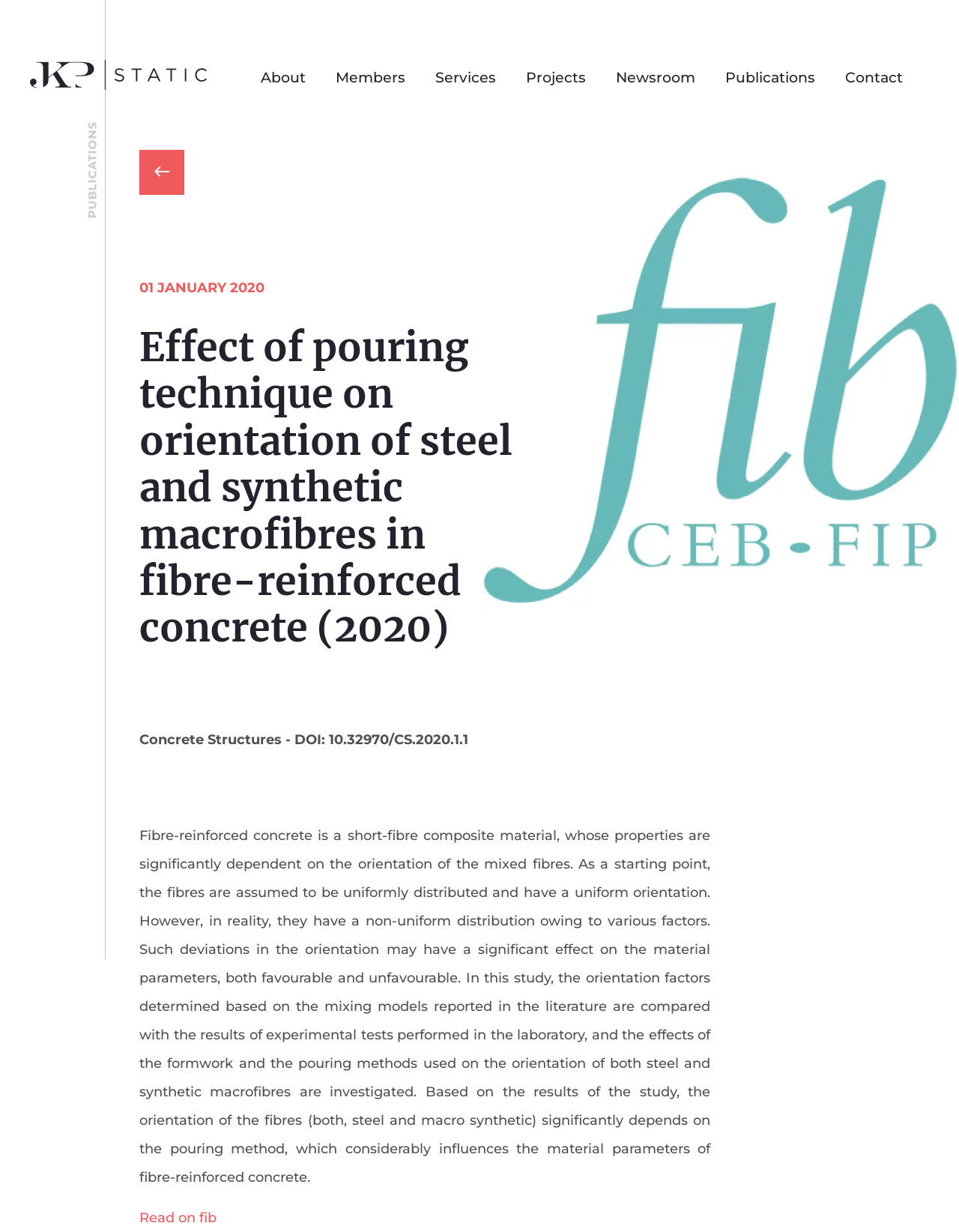Please provide a short answer using a single word or phrase for the question:
What is the purpose of the study?

To investigate fibre orientation